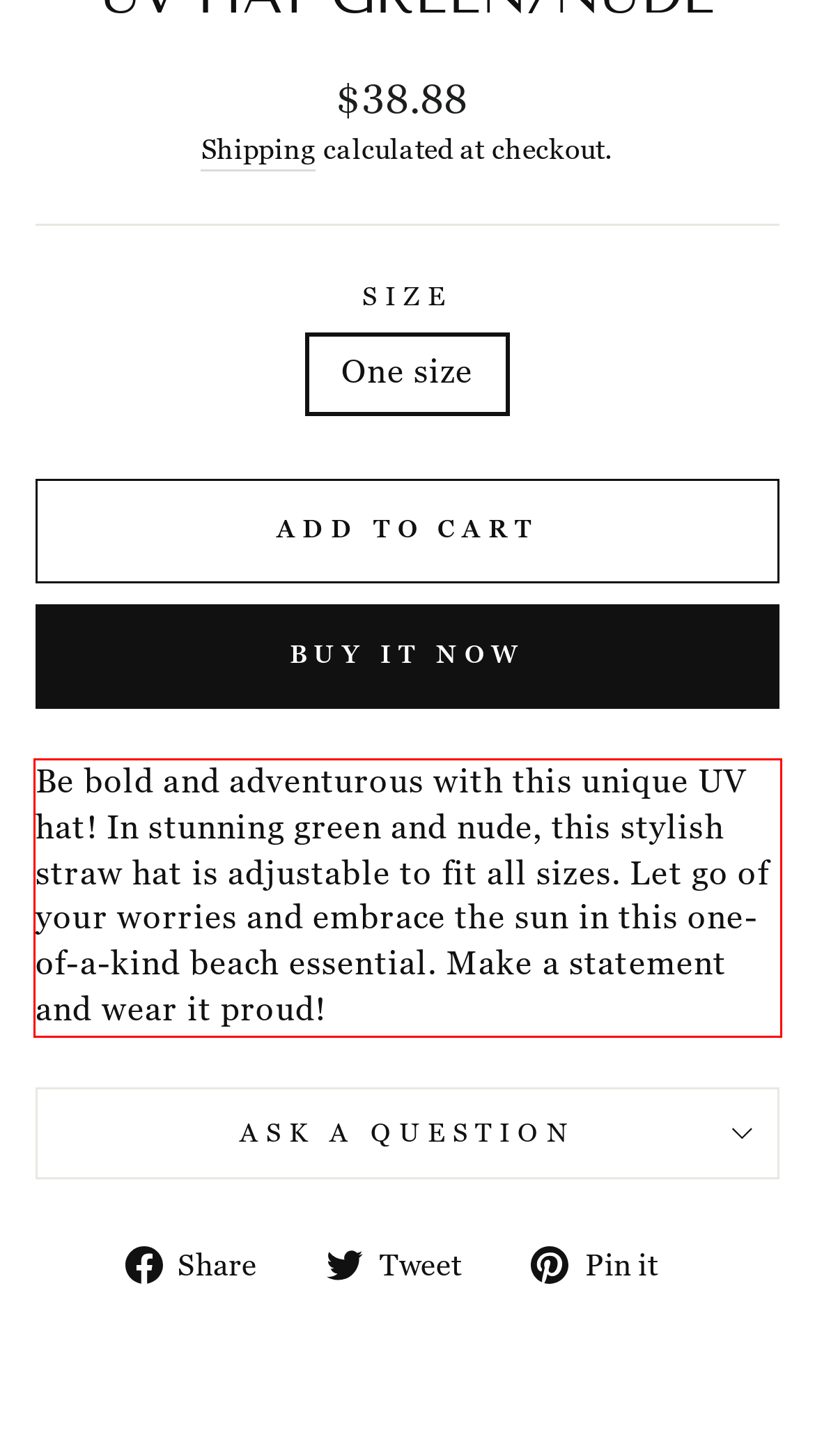You have a screenshot of a webpage, and there is a red bounding box around a UI element. Utilize OCR to extract the text within this red bounding box.

Be bold and adventurous with this unique UV hat! In stunning green and nude, this stylish straw hat is adjustable to fit all sizes. Let go of your worries and embrace the sun in this one-of-a-kind beach essential. Make a statement and wear it proud!